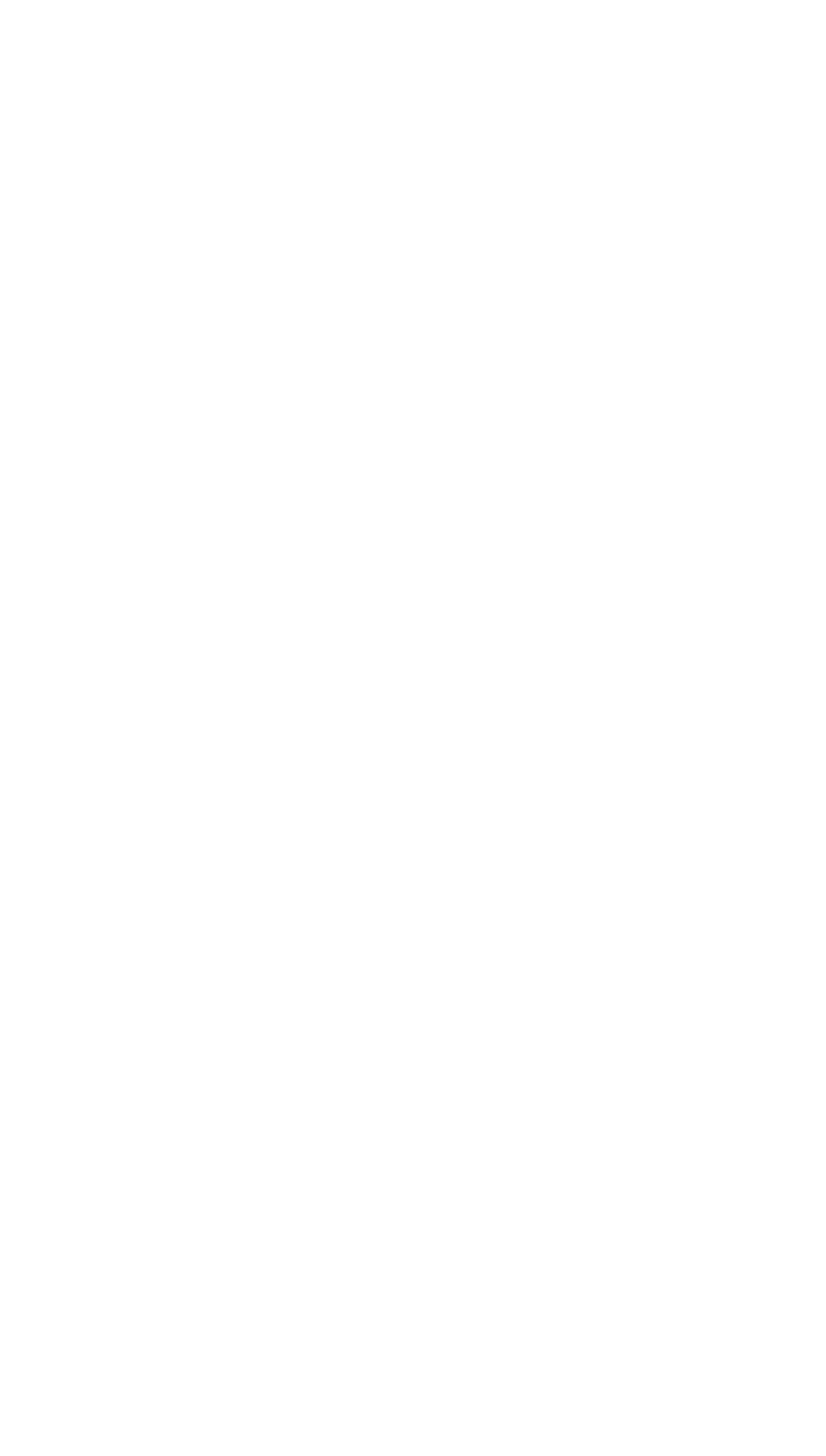Using the description: "Interpretacja pomiarów geofizyki otworowej", identify the bounding box of the corresponding UI element in the screenshot.

[0.038, 0.45, 0.851, 0.487]